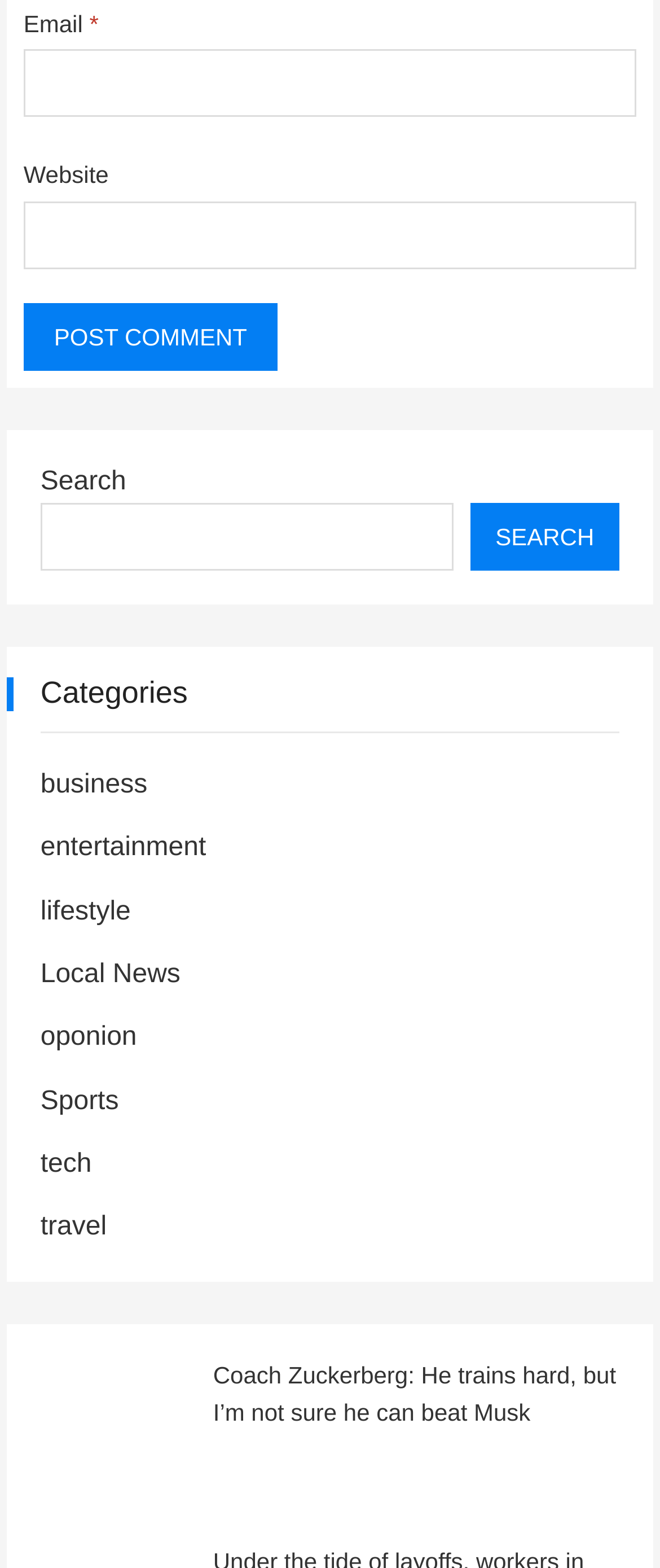Please identify the coordinates of the bounding box that should be clicked to fulfill this instruction: "View business category".

[0.061, 0.491, 0.223, 0.509]